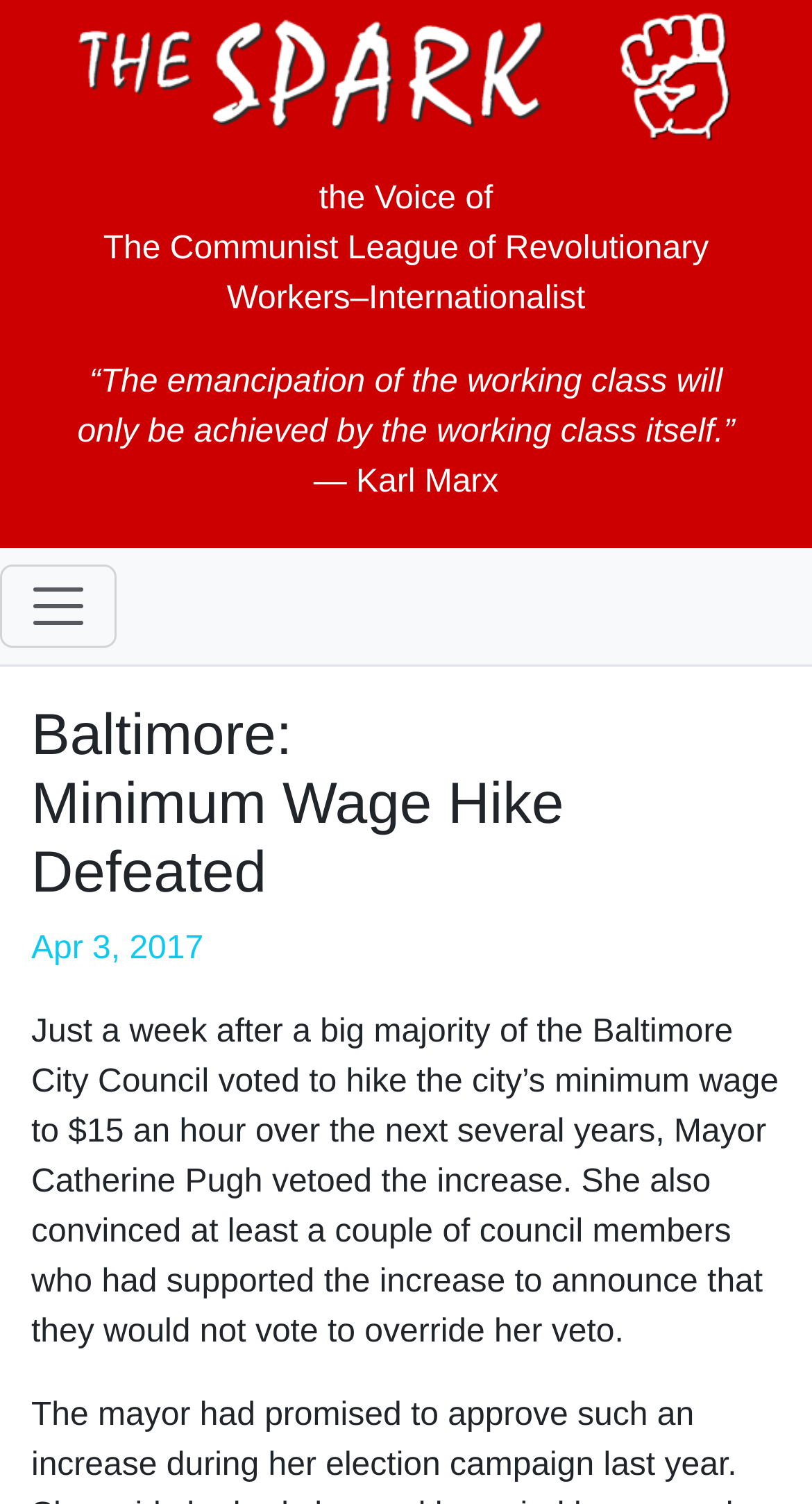Can you find the bounding box coordinates for the UI element given this description: "alt="The Spark""? Provide the coordinates as four float numbers between 0 and 1: [left, top, right, bottom].

[0.082, 0.007, 0.918, 0.094]